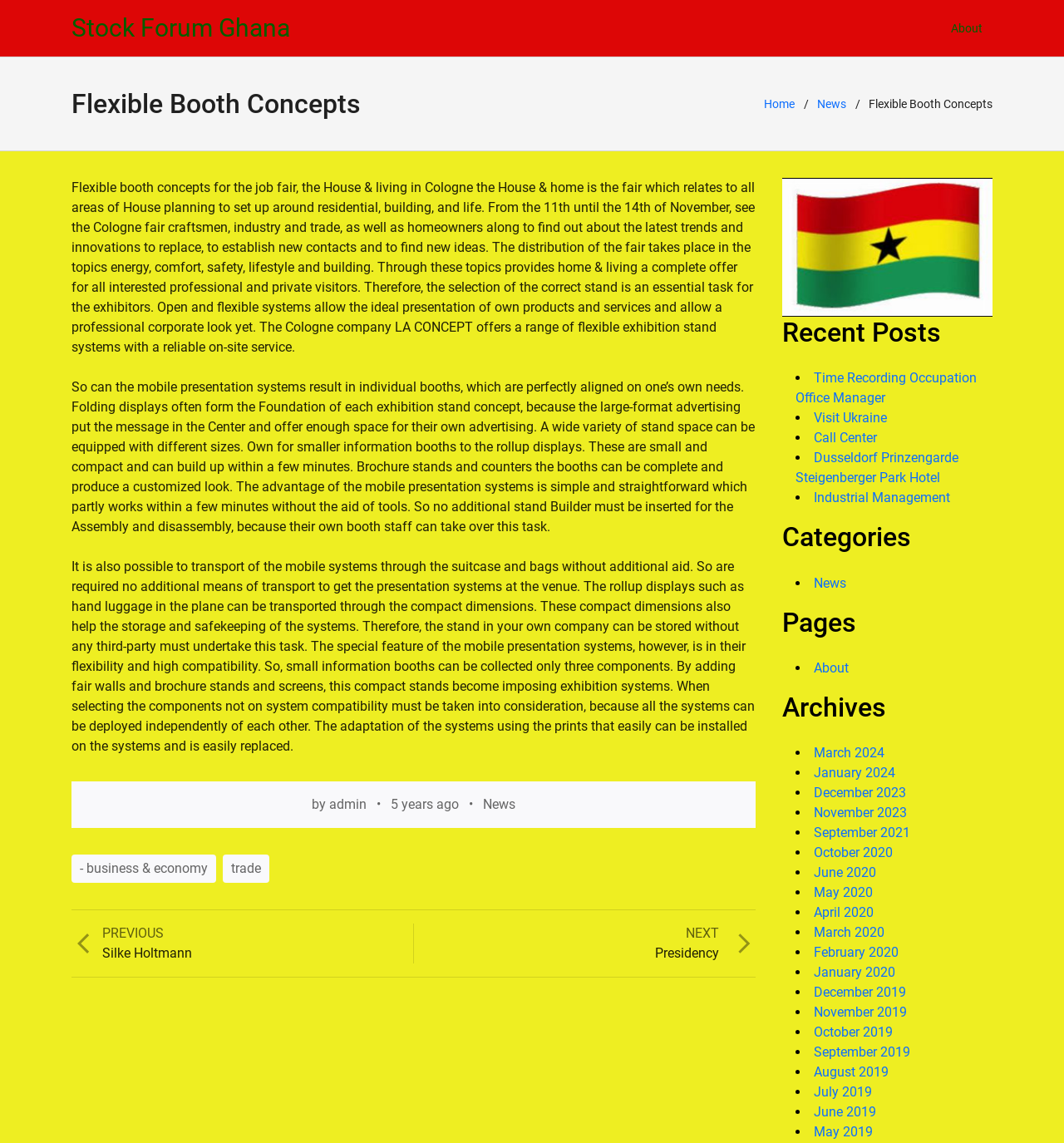Find the headline of the webpage and generate its text content.

Flexible Booth Concepts